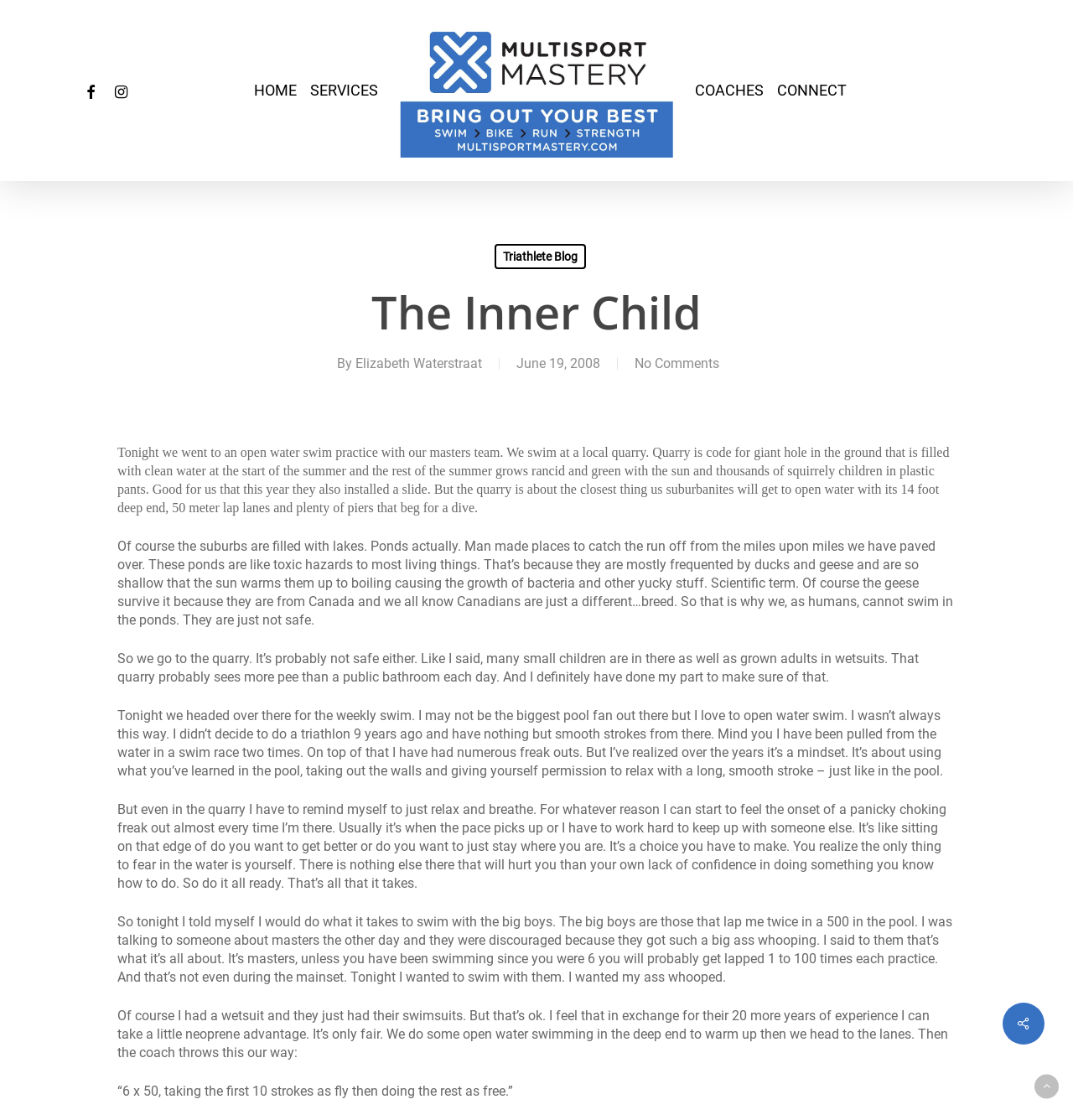What is the first 10 strokes of the coach's instruction?
Utilize the information in the image to give a detailed answer to the question.

The first 10 strokes of the coach's instruction can be found in the StaticText element that mentions '“6 x 50, taking the first 10 strokes as fly then doing the rest as free.”'. This element is located within the blog post content, which describes the coach's instruction during the open water swim practice.